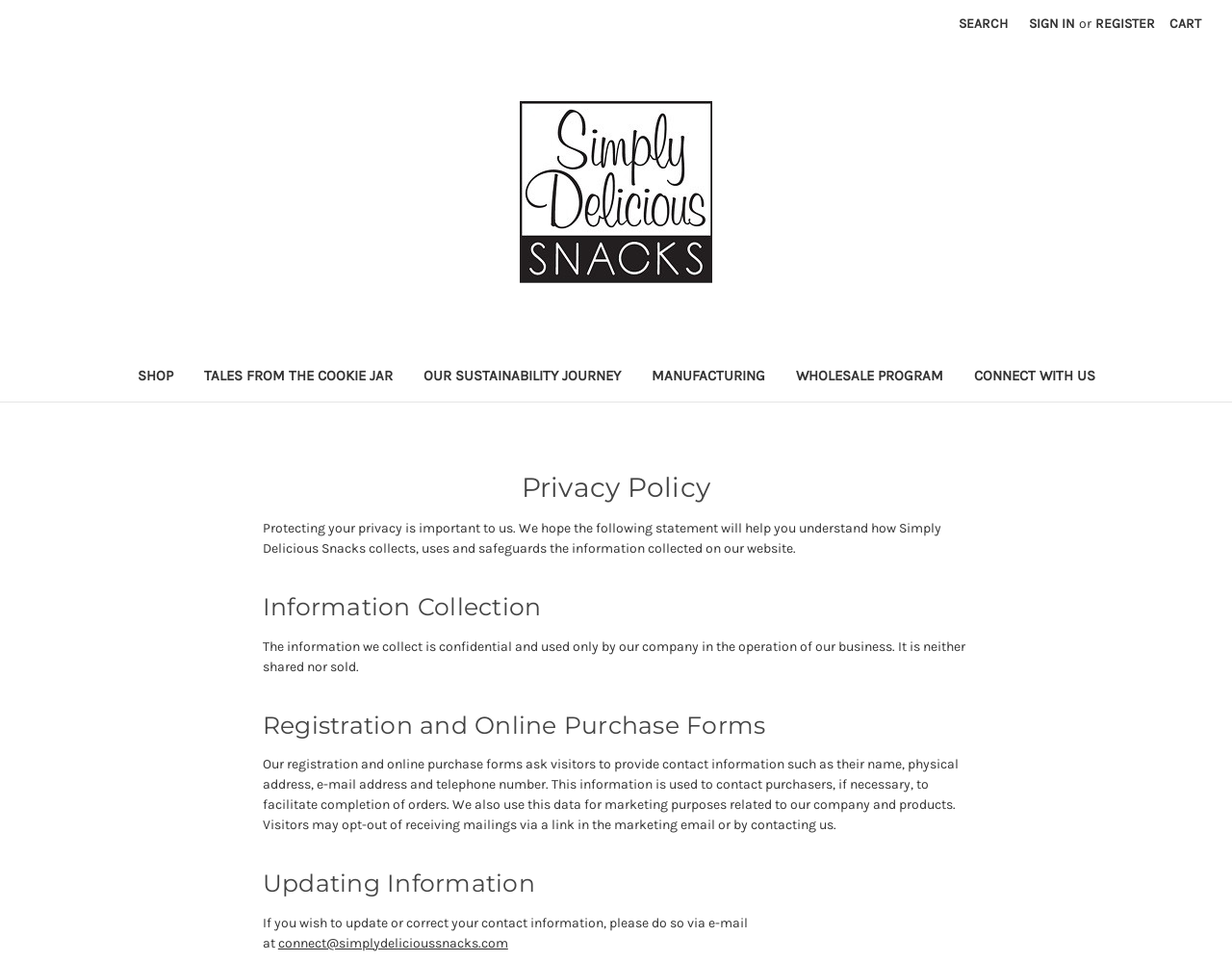Locate the bounding box for the described UI element: "Shop". Ensure the coordinates are four float numbers between 0 and 1, formatted as [left, top, right, bottom].

[0.099, 0.368, 0.153, 0.418]